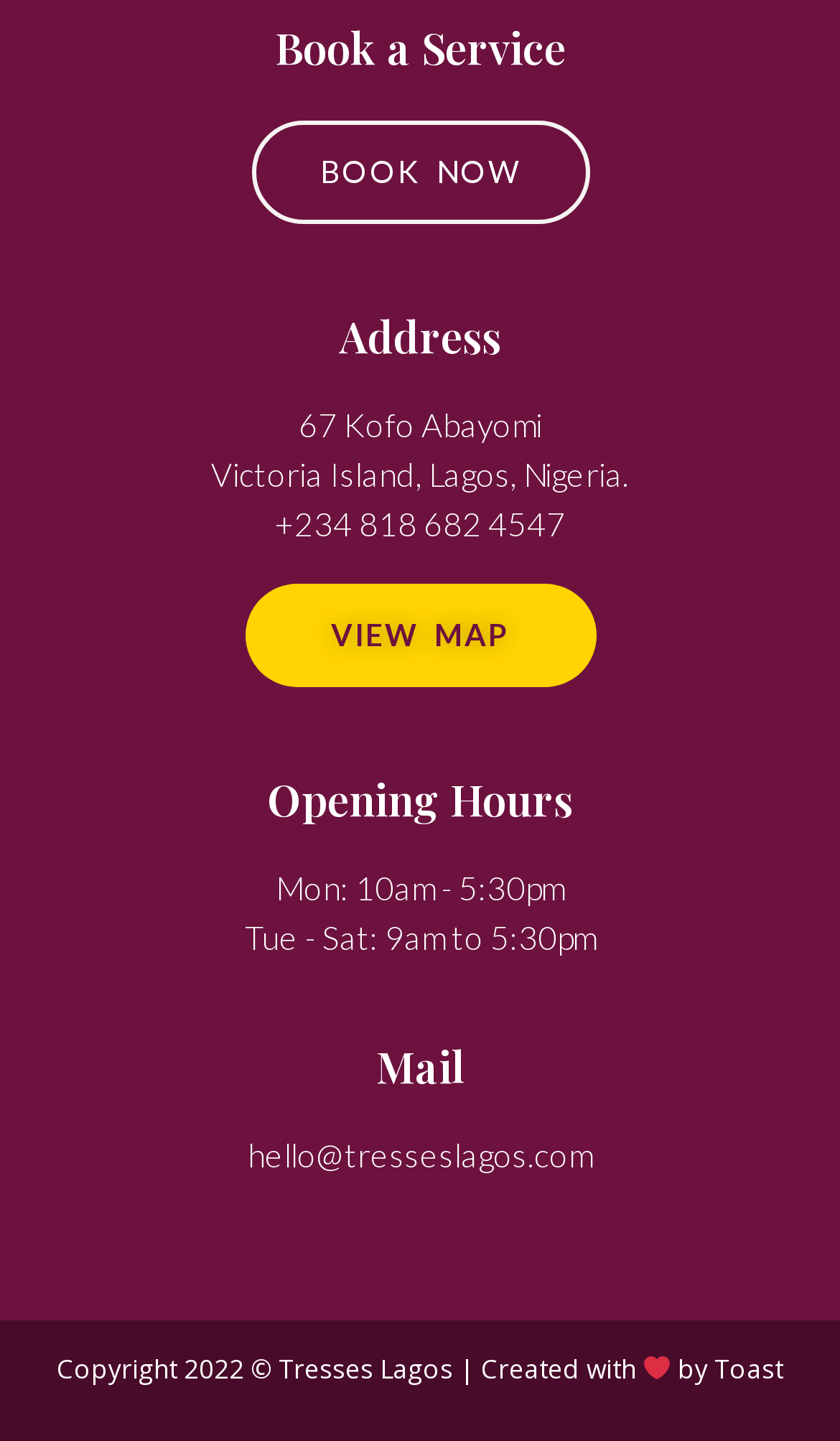Please study the image and answer the question comprehensively:
What is the email address of Tresses Lagos?

I found the email address by looking at the headings on the webpage, specifically the one that mentions 'Mail' and the subsequent line that provides the email address, which is also a clickable link.